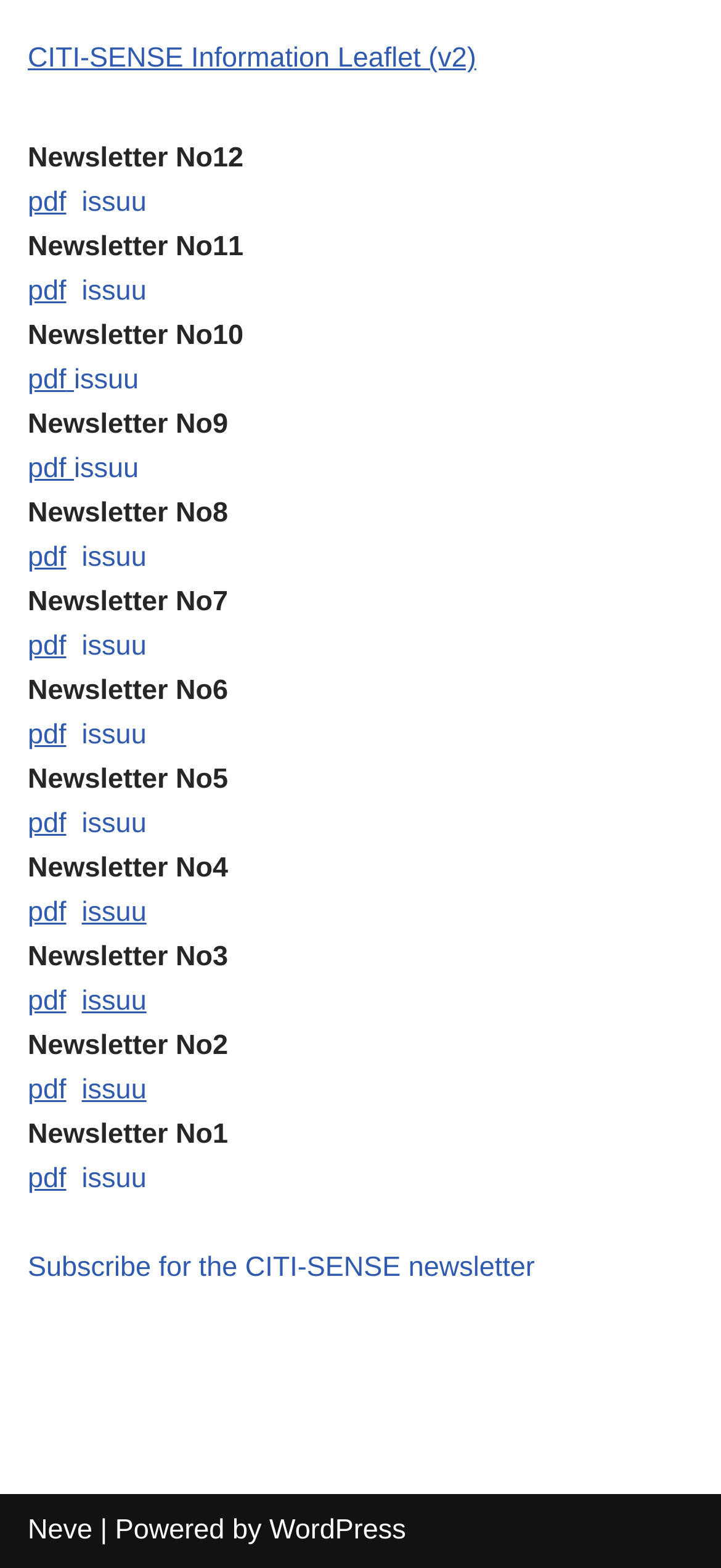Specify the bounding box coordinates of the area to click in order to follow the given instruction: "Contact Camargo City Hall."

None